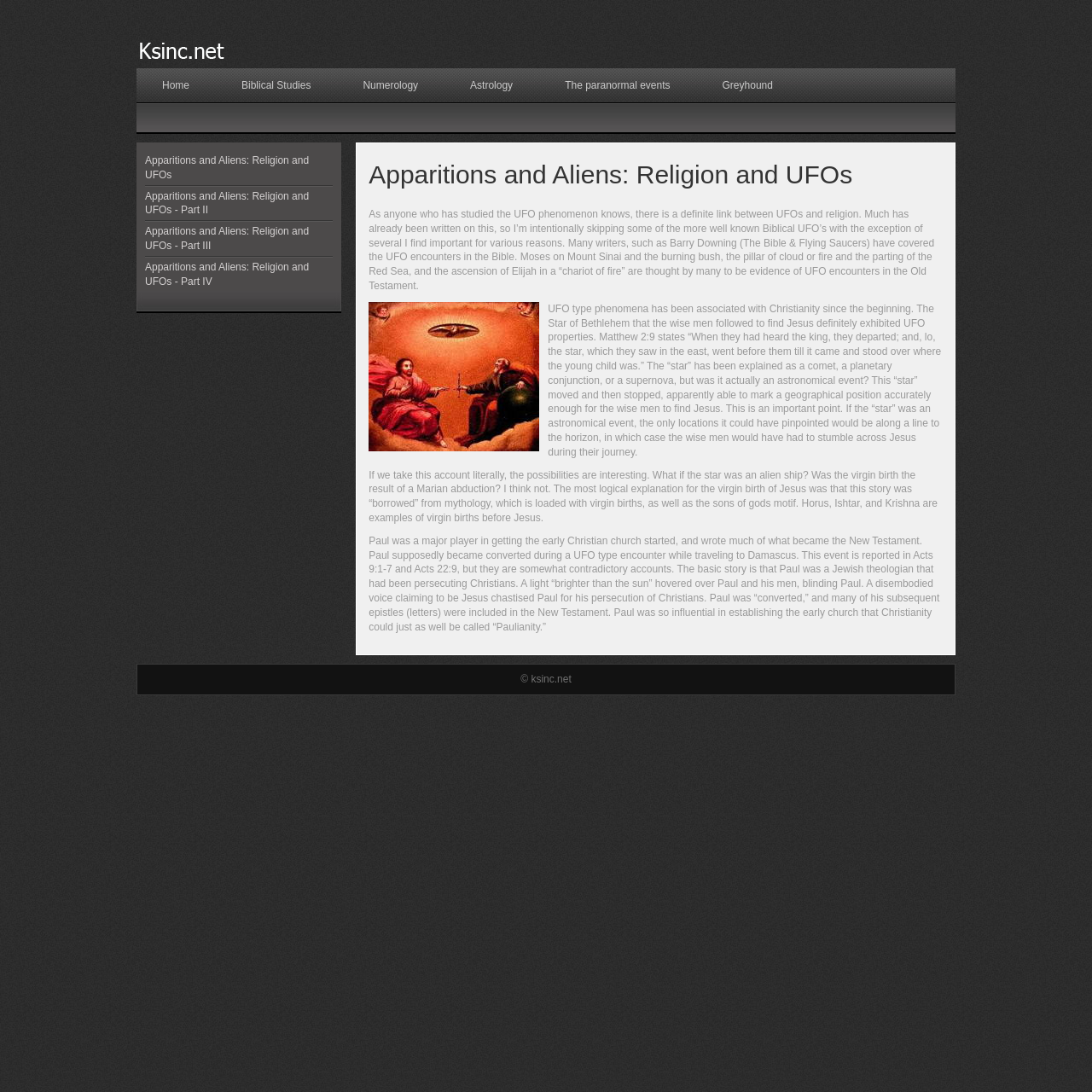Determine the bounding box coordinates for the clickable element required to fulfill the instruction: "Click on the 'Apparitions and Aliens: Religion and UFOs - Part II' link". Provide the coordinates as four float numbers between 0 and 1, i.e., [left, top, right, bottom].

[0.133, 0.174, 0.283, 0.198]